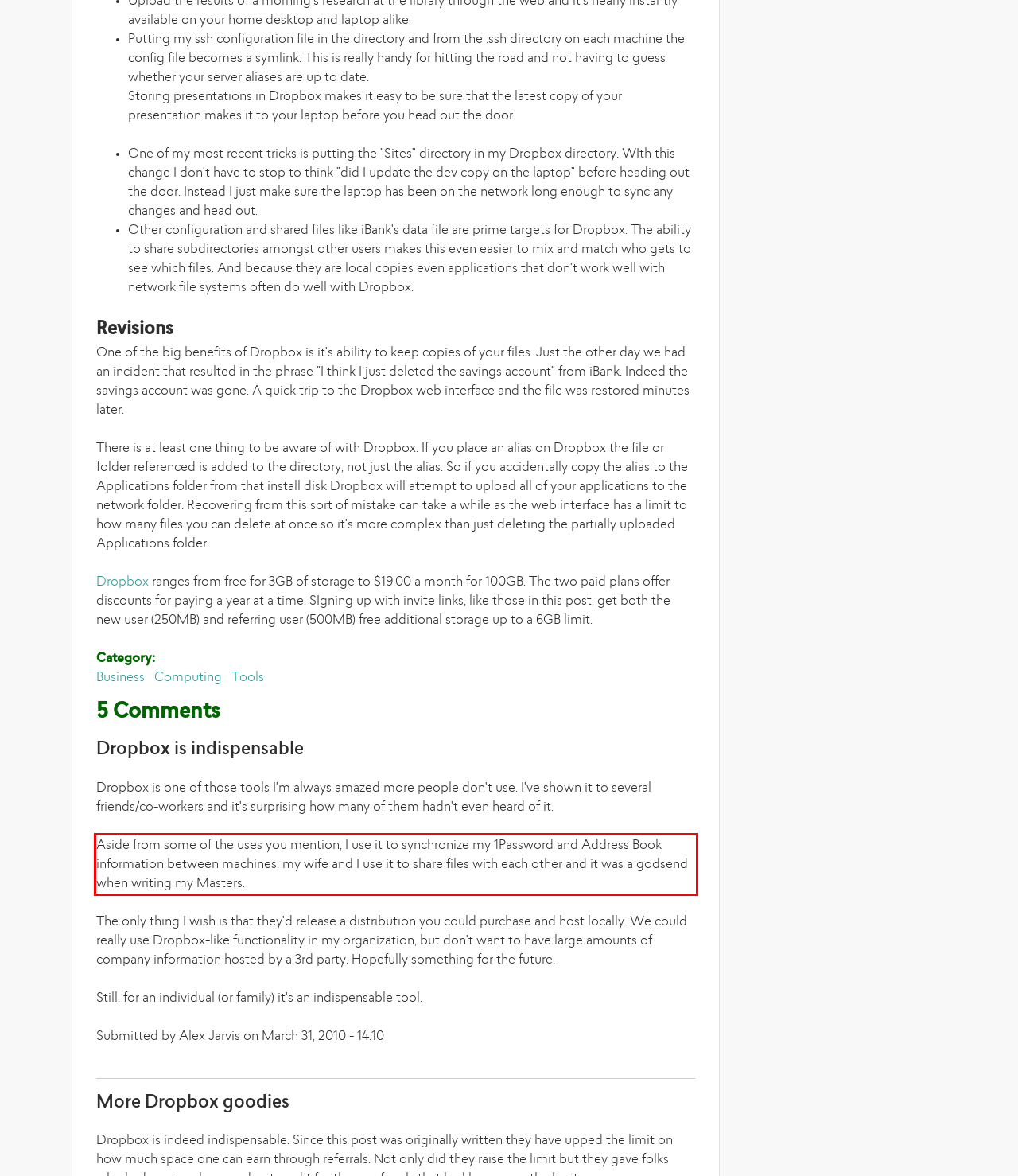Locate the red bounding box in the provided webpage screenshot and use OCR to determine the text content inside it.

Aside from some of the uses you mention, I use it to synchronize my 1Password and Address Book information between machines, my wife and I use it to share files with each other and it was a godsend when writing my Masters.